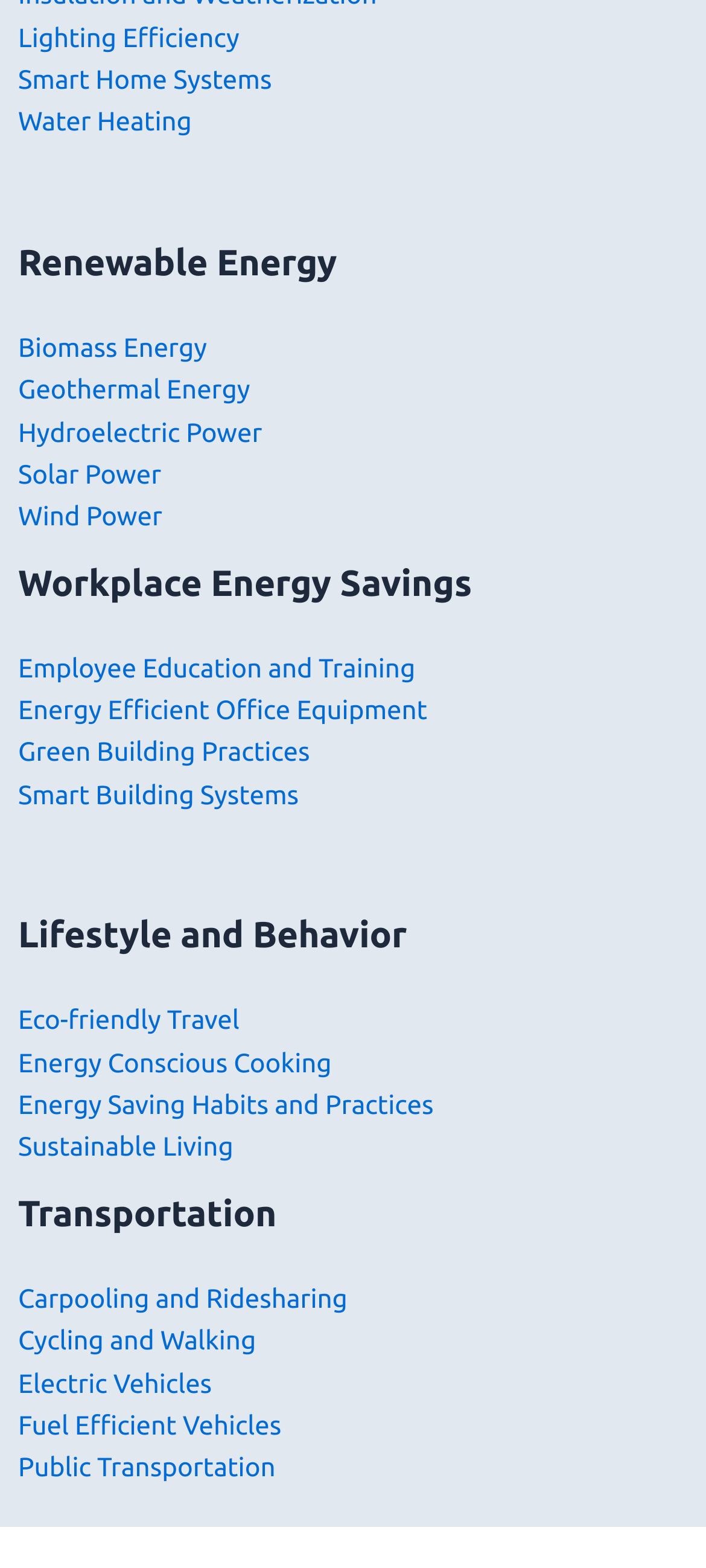Please specify the bounding box coordinates of the clickable section necessary to execute the following command: "Click on Lighting Efficiency".

[0.026, 0.013, 0.339, 0.033]